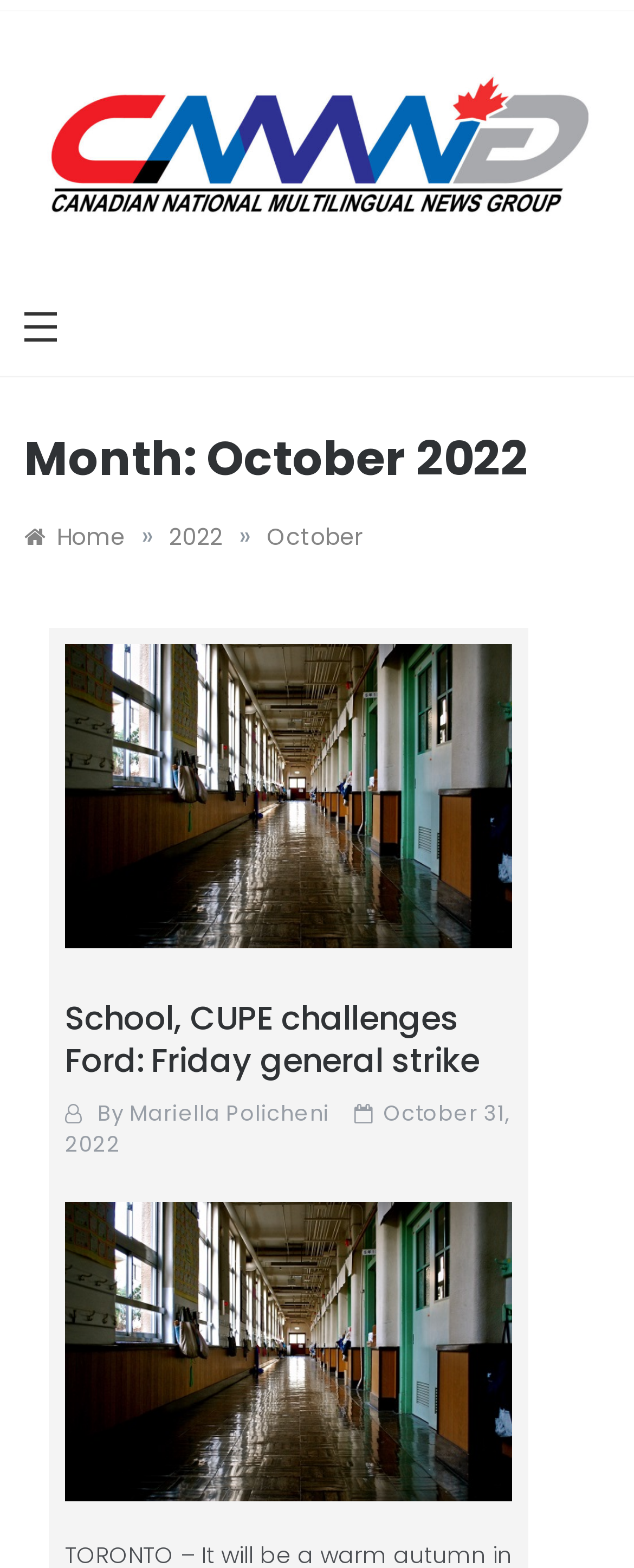Find the bounding box coordinates for the HTML element described in this sentence: "Mariella Policheni". Provide the coordinates as four float numbers between 0 and 1, in the format [left, top, right, bottom].

[0.204, 0.7, 0.519, 0.719]